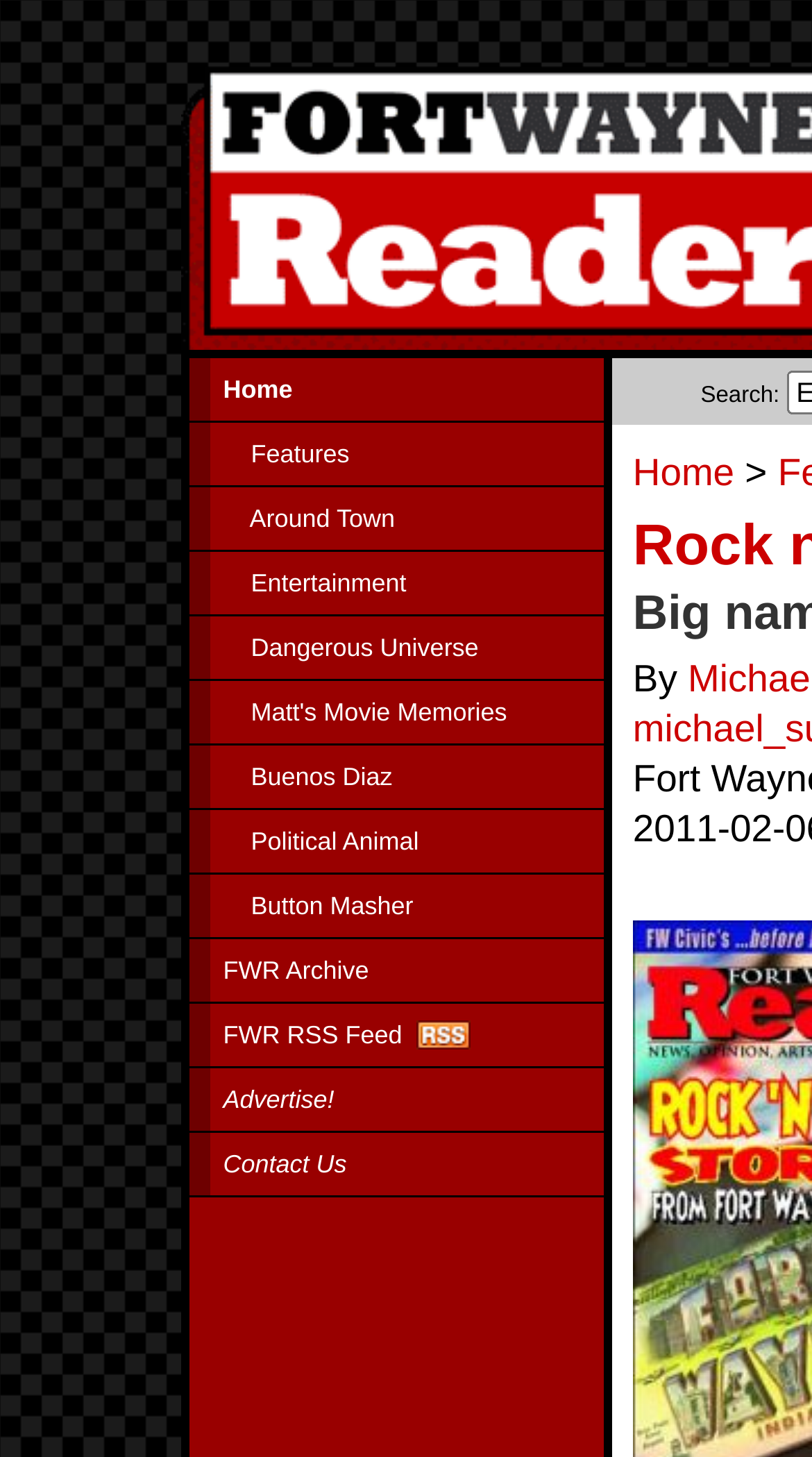Find the bounding box coordinates of the area that needs to be clicked in order to achieve the following instruction: "contact us". The coordinates should be specified as four float numbers between 0 and 1, i.e., [left, top, right, bottom].

[0.232, 0.778, 0.743, 0.82]